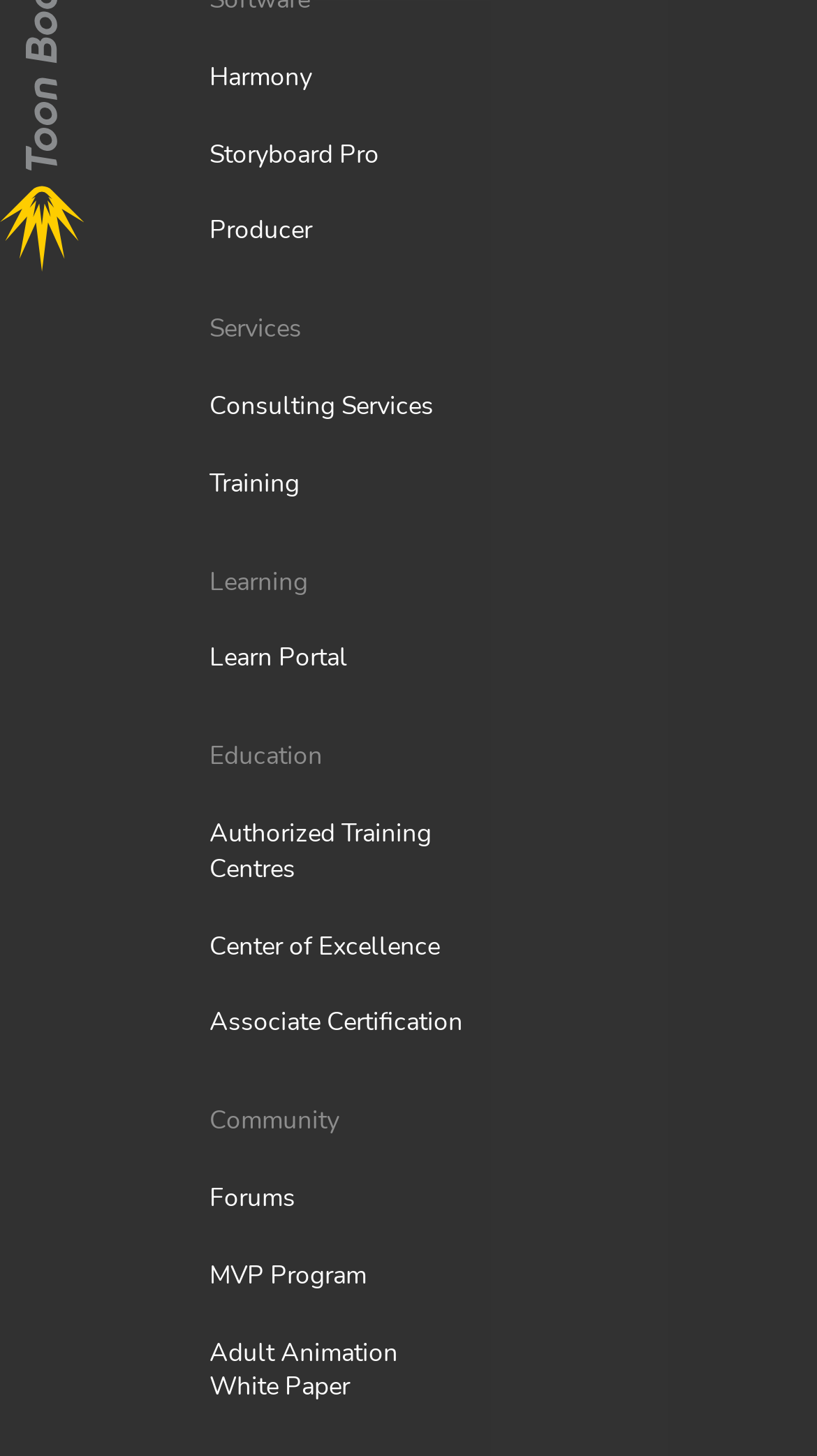Please find the bounding box coordinates of the clickable region needed to complete the following instruction: "go to Consulting Services". The bounding box coordinates must consist of four float numbers between 0 and 1, i.e., [left, top, right, bottom].

[0.256, 0.268, 0.577, 0.292]